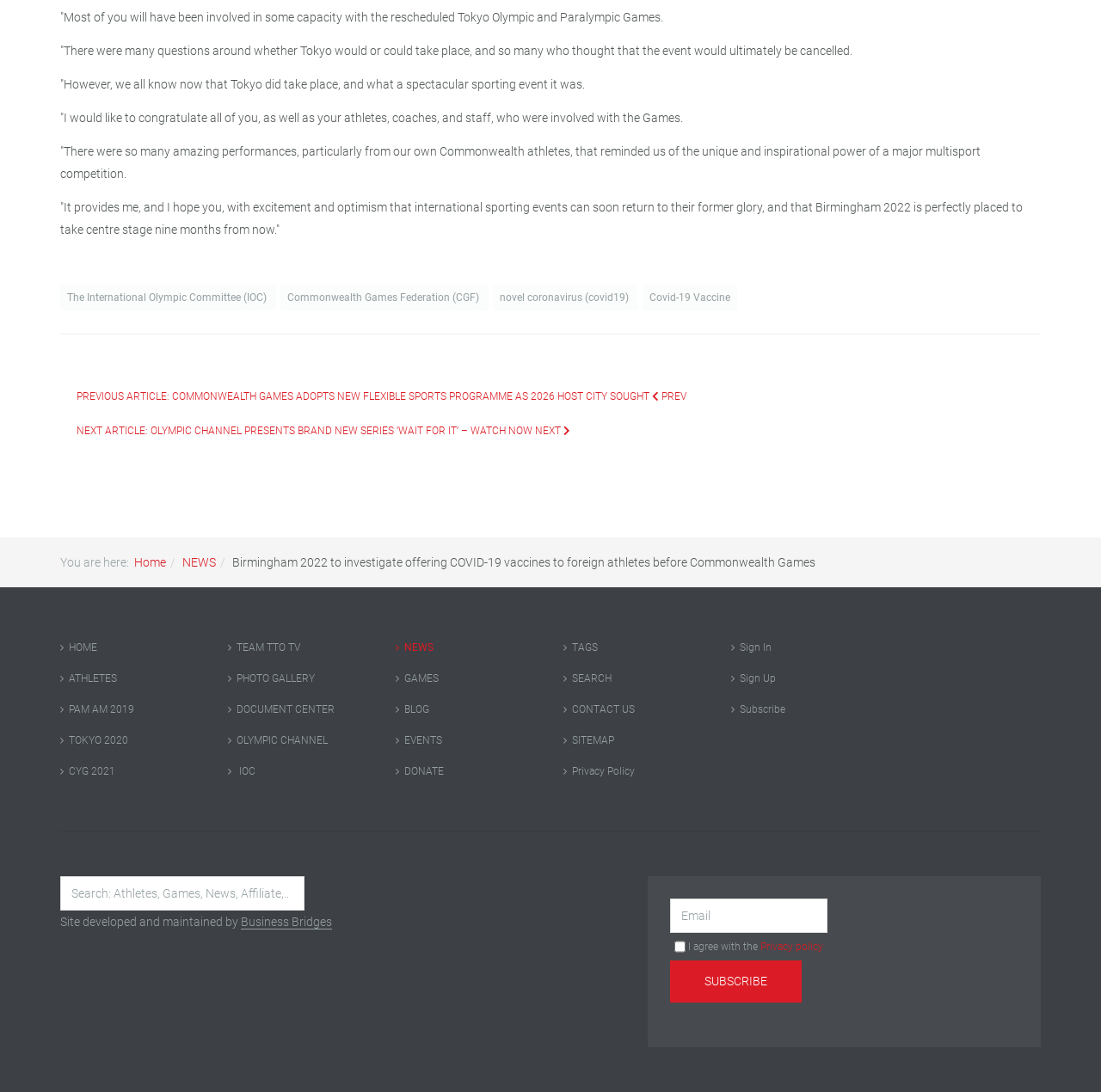Indicate the bounding box coordinates of the element that must be clicked to execute the instruction: "Click on the link to the Olympic Channel". The coordinates should be given as four float numbers between 0 and 1, i.e., [left, top, right, bottom].

[0.207, 0.663, 0.336, 0.692]